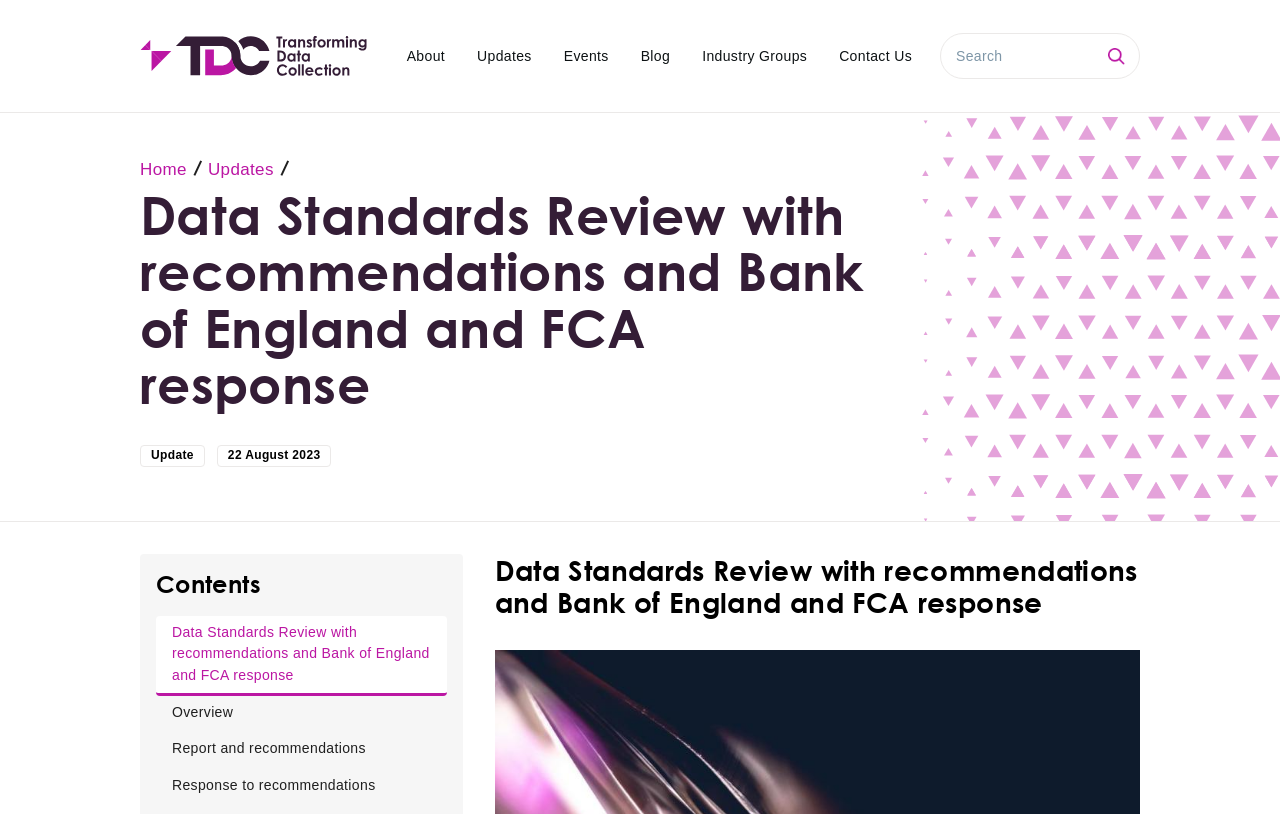What is the main navigation menu?
Refer to the image and respond with a one-word or short-phrase answer.

About, Updates, Events, Blog, Industry Groups, Contact Us